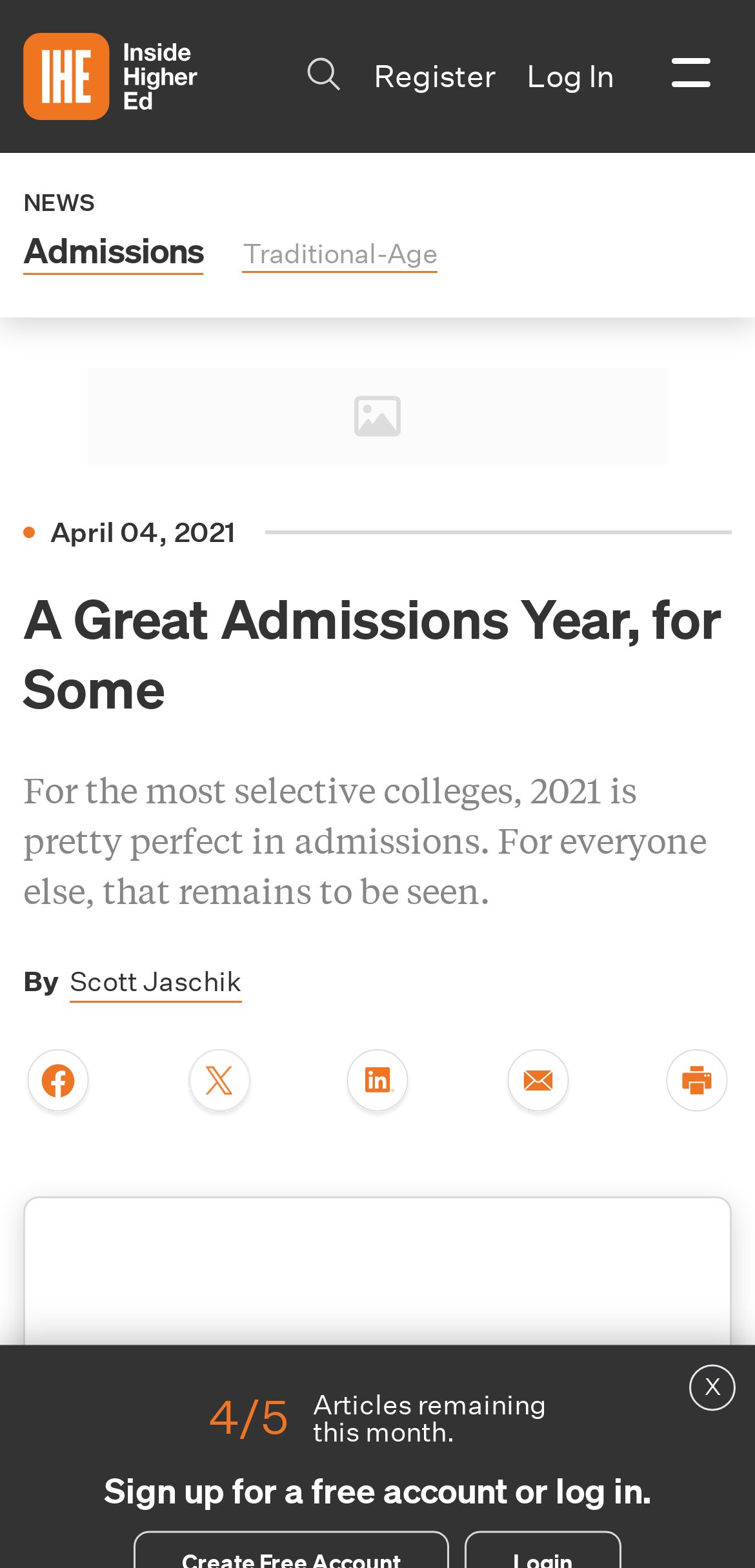Pinpoint the bounding box coordinates of the clickable element to carry out the following instruction: "Visit the 'ELECTRIC VEHICLES' page."

None